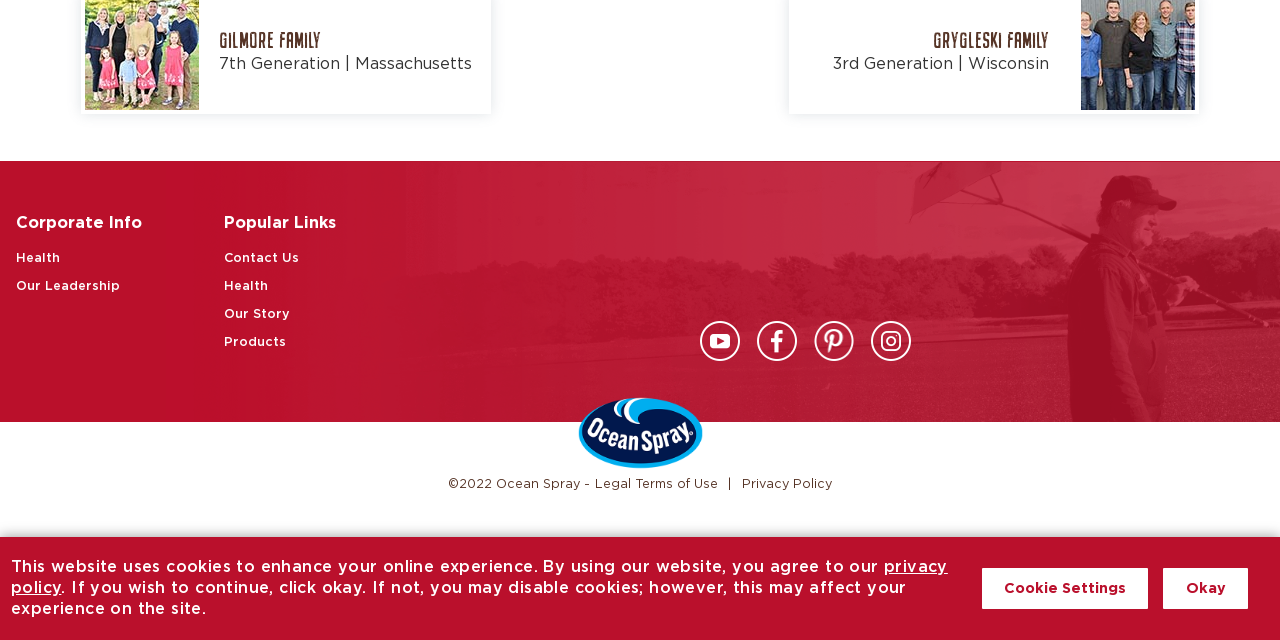Given the description Products, predict the bounding box coordinates of the UI element. Ensure the coordinates are in the format (top-left x, top-left y, bottom-right x, bottom-right y) and all values are between 0 and 1.

[0.175, 0.525, 0.223, 0.545]